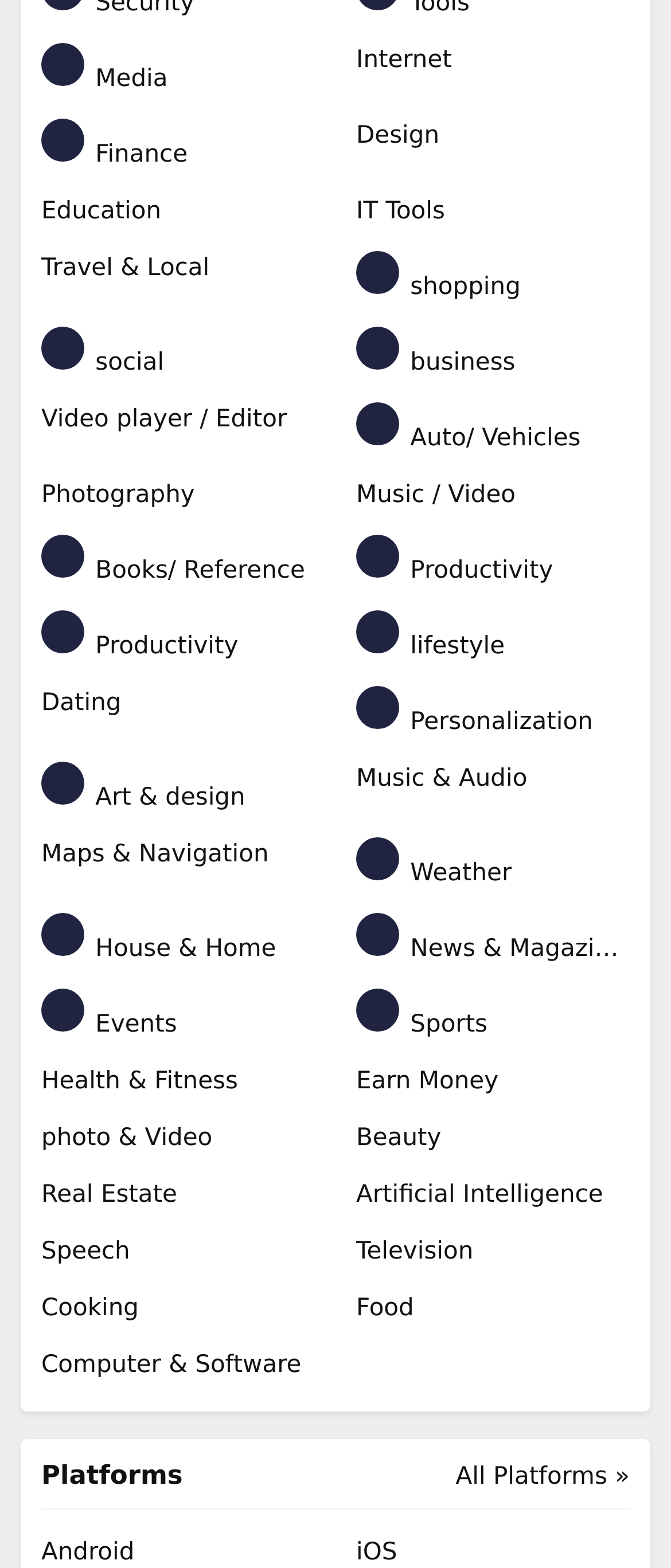Highlight the bounding box coordinates of the element you need to click to perform the following instruction: "Go to Finance."

[0.062, 0.076, 0.469, 0.111]